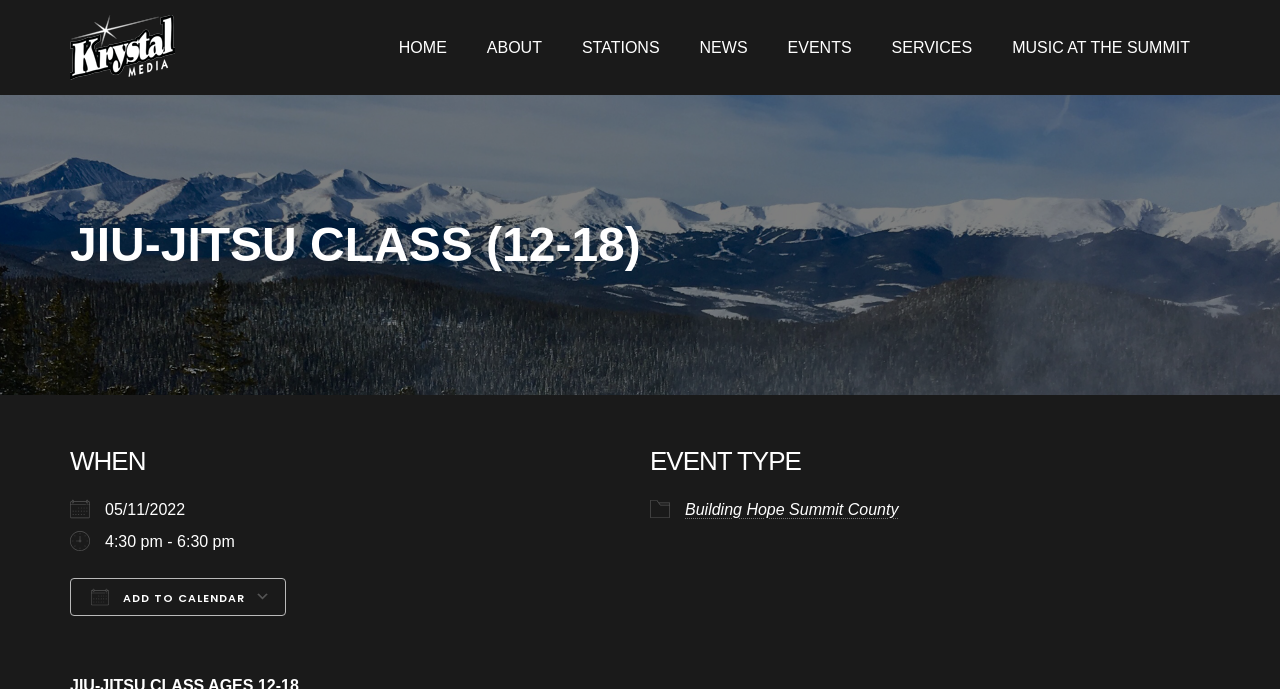Please identify the bounding box coordinates of the element I should click to complete this instruction: 'Download ICS'. The coordinates should be given as four float numbers between 0 and 1, like this: [left, top, right, bottom].

[0.055, 0.894, 0.09, 0.942]